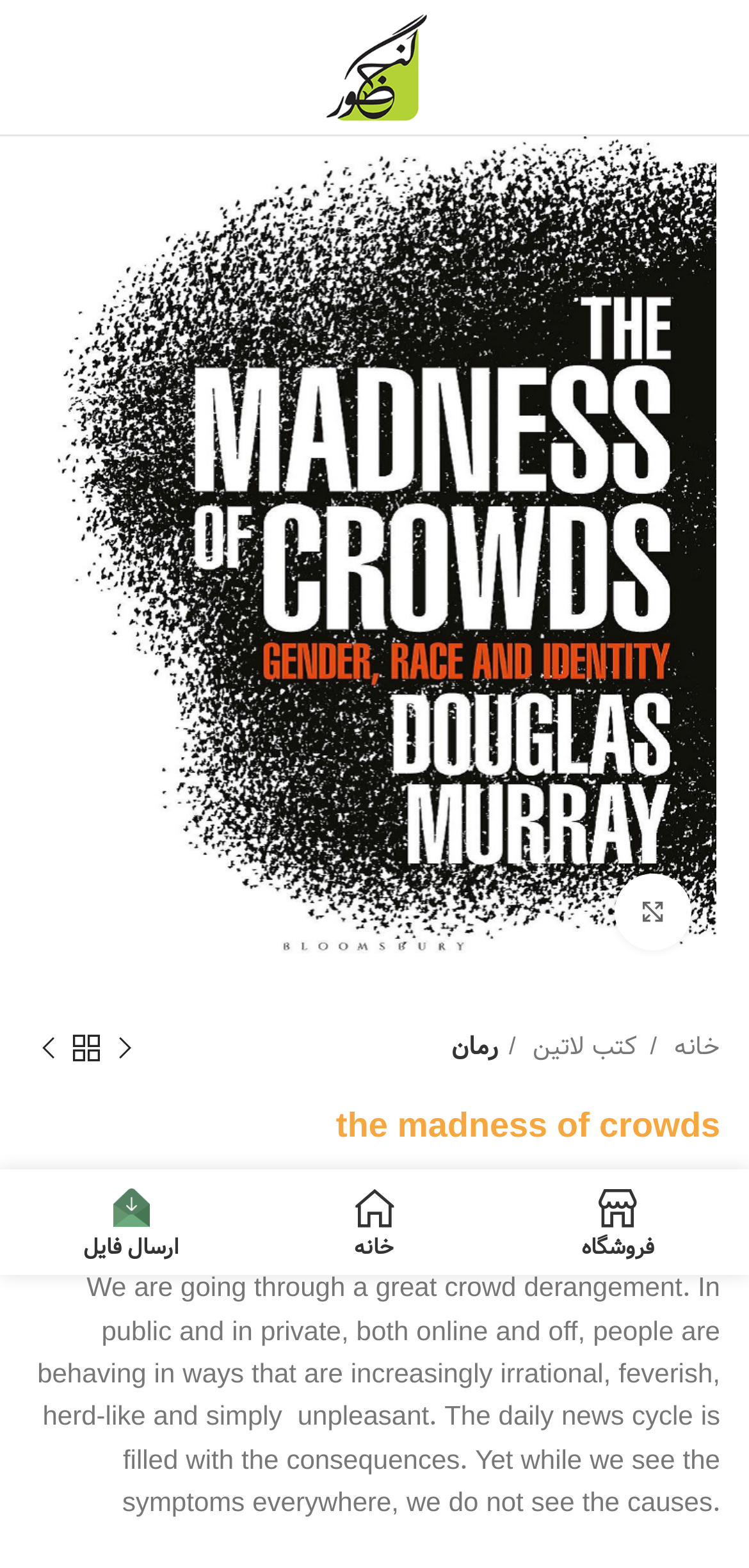With reference to the screenshot, provide a detailed response to the question below:
Who is the author of the book?

The author's name can be found in the static text element with the text 'Douglas Murray'.